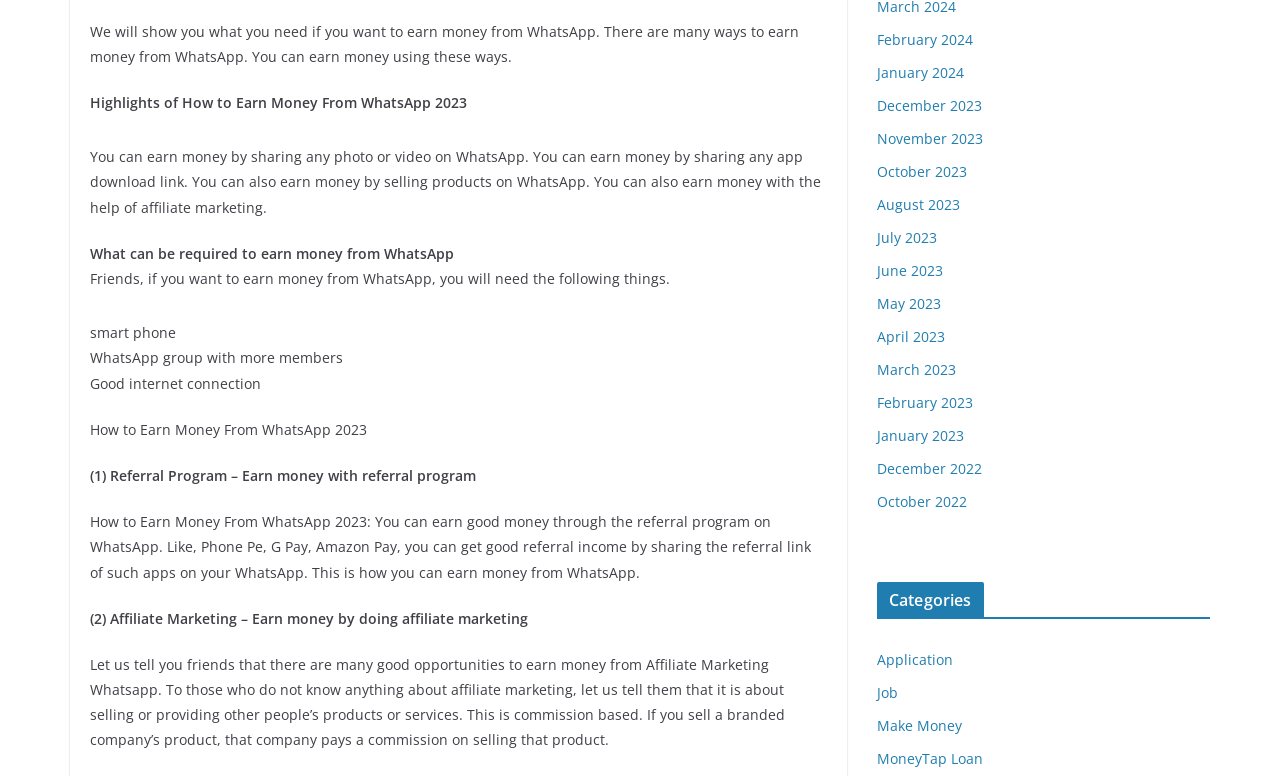Find the bounding box coordinates for the element that must be clicked to complete the instruction: "Click on the 'Referral Program – Earn money with referral program' link". The coordinates should be four float numbers between 0 and 1, indicated as [left, top, right, bottom].

[0.07, 0.6, 0.372, 0.625]